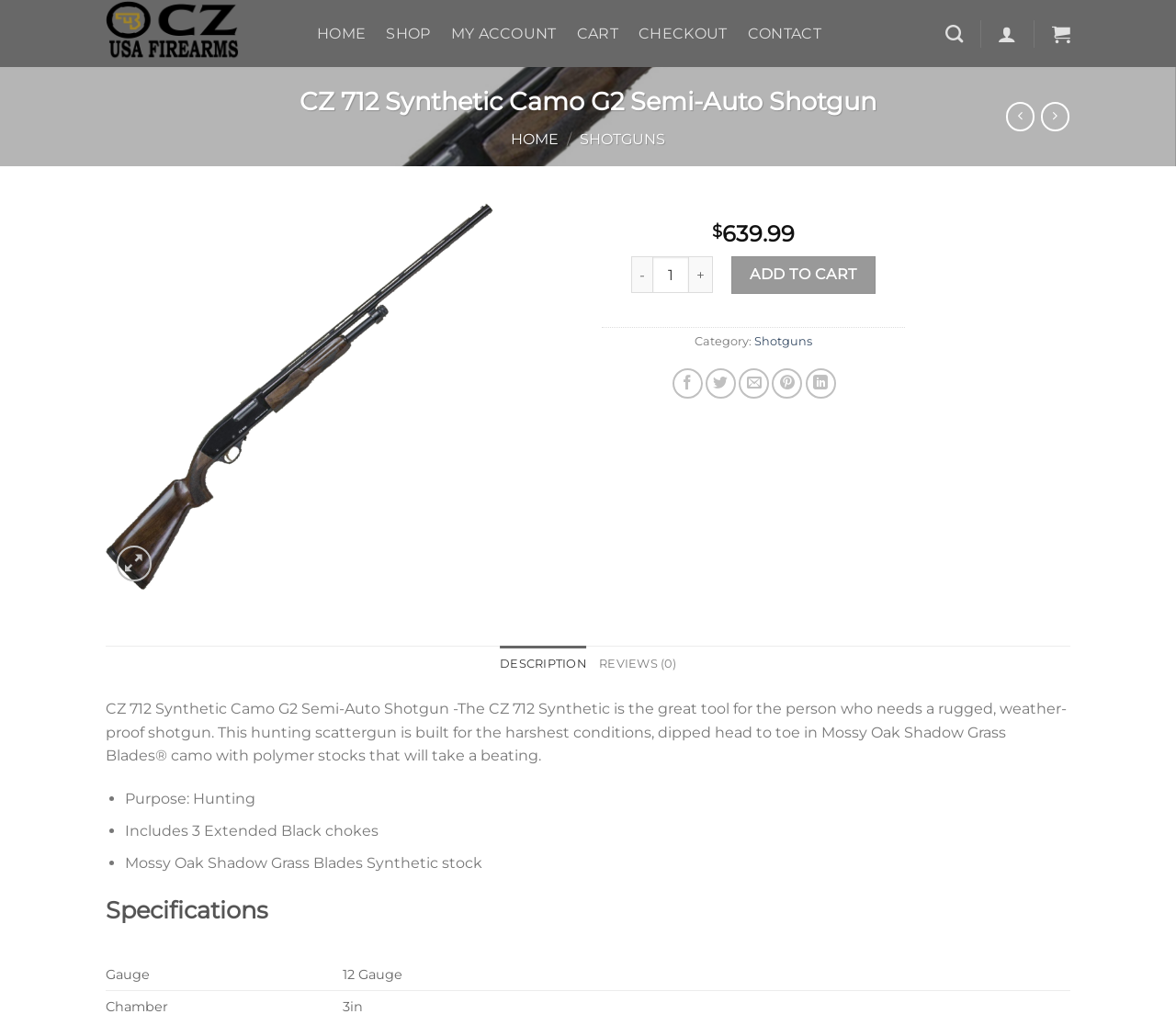Provide the bounding box coordinates of the UI element this sentence describes: "parent_node: Add to wishlist aria-label="Wishlist"".

[0.38, 0.209, 0.41, 0.245]